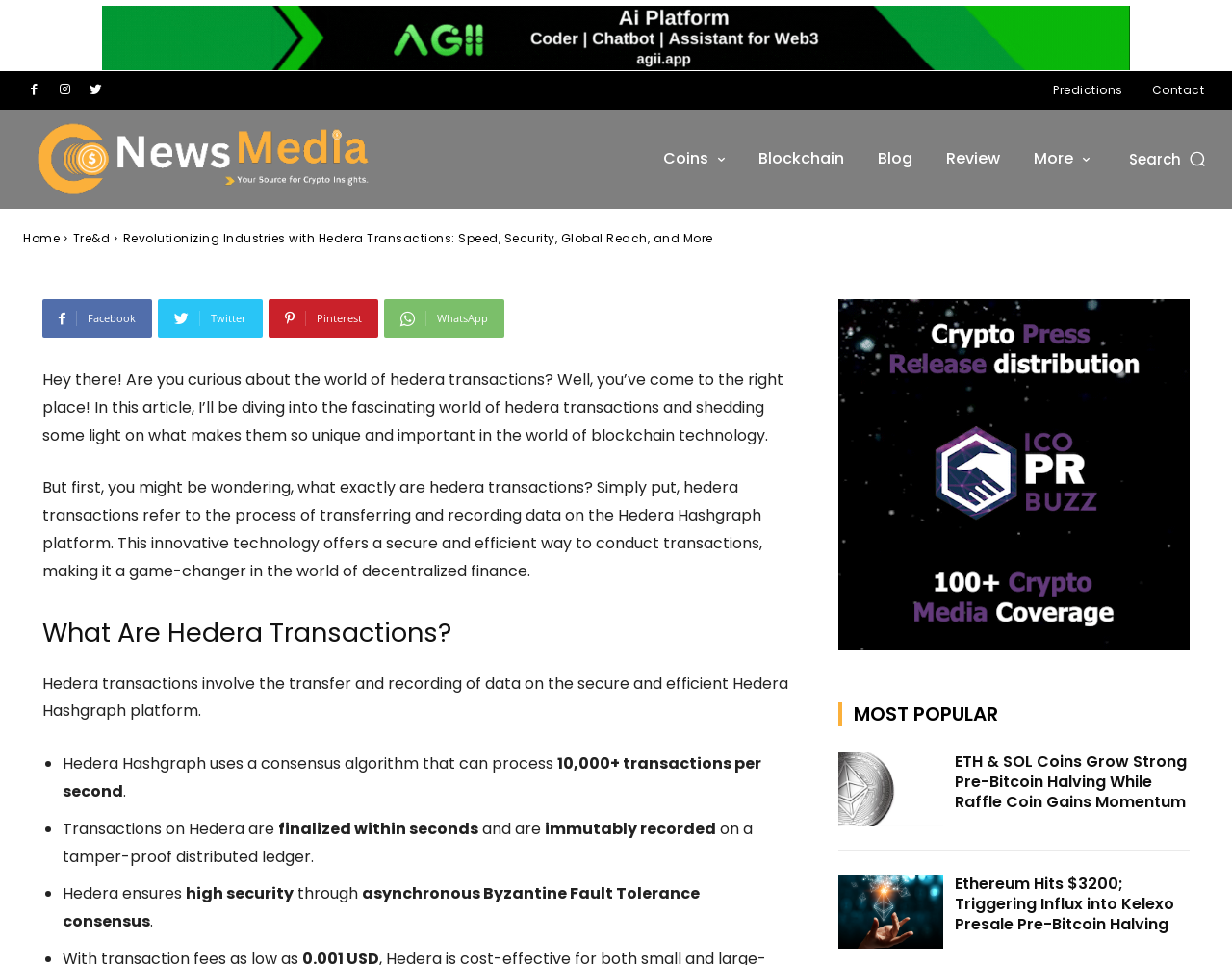Give a short answer to this question using one word or a phrase:
What is the topic of the article?

Hedera transactions